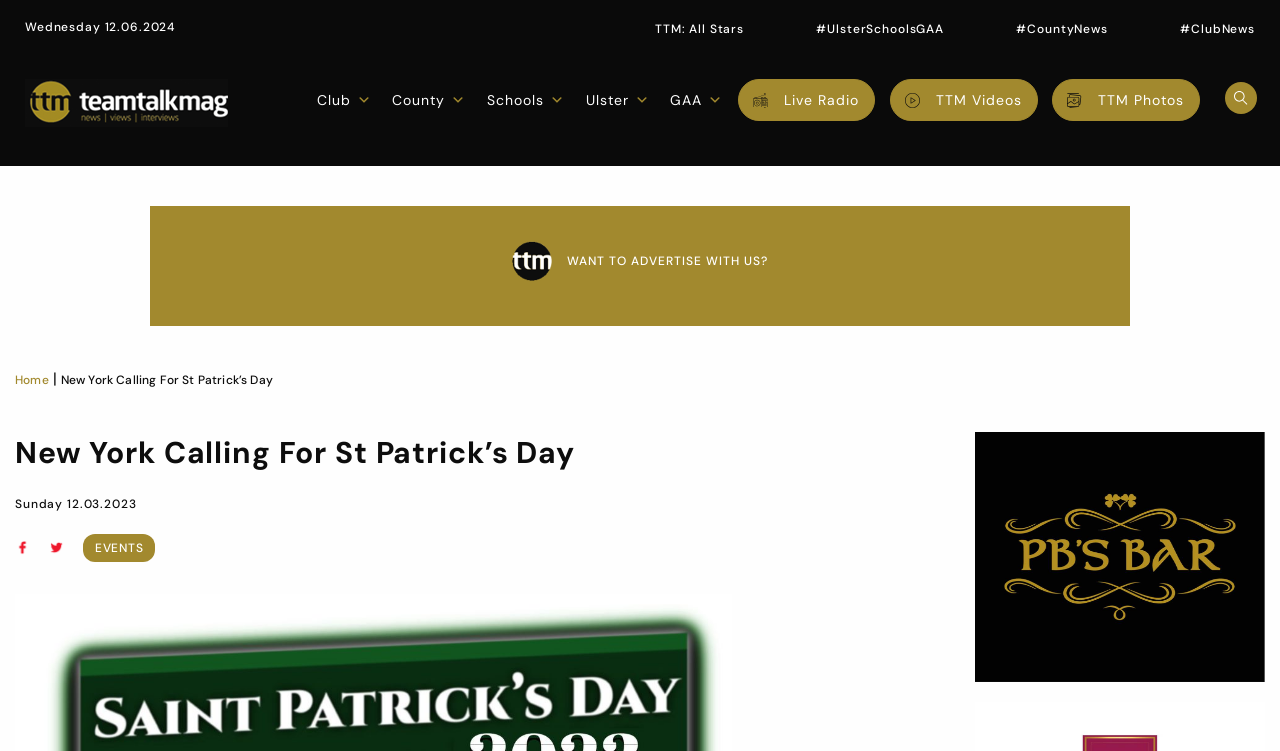What is the category mentioned below the main heading?
Look at the image and respond with a one-word or short-phrase answer.

EVENTS